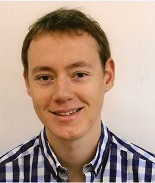Where will the man defend his PhD?
Based on the screenshot, give a detailed explanation to answer the question.

According to the caption, the man's PhD defense is scheduled to take place at the University Grenoble Alpes, which is the location where he will present his doctoral thesis.